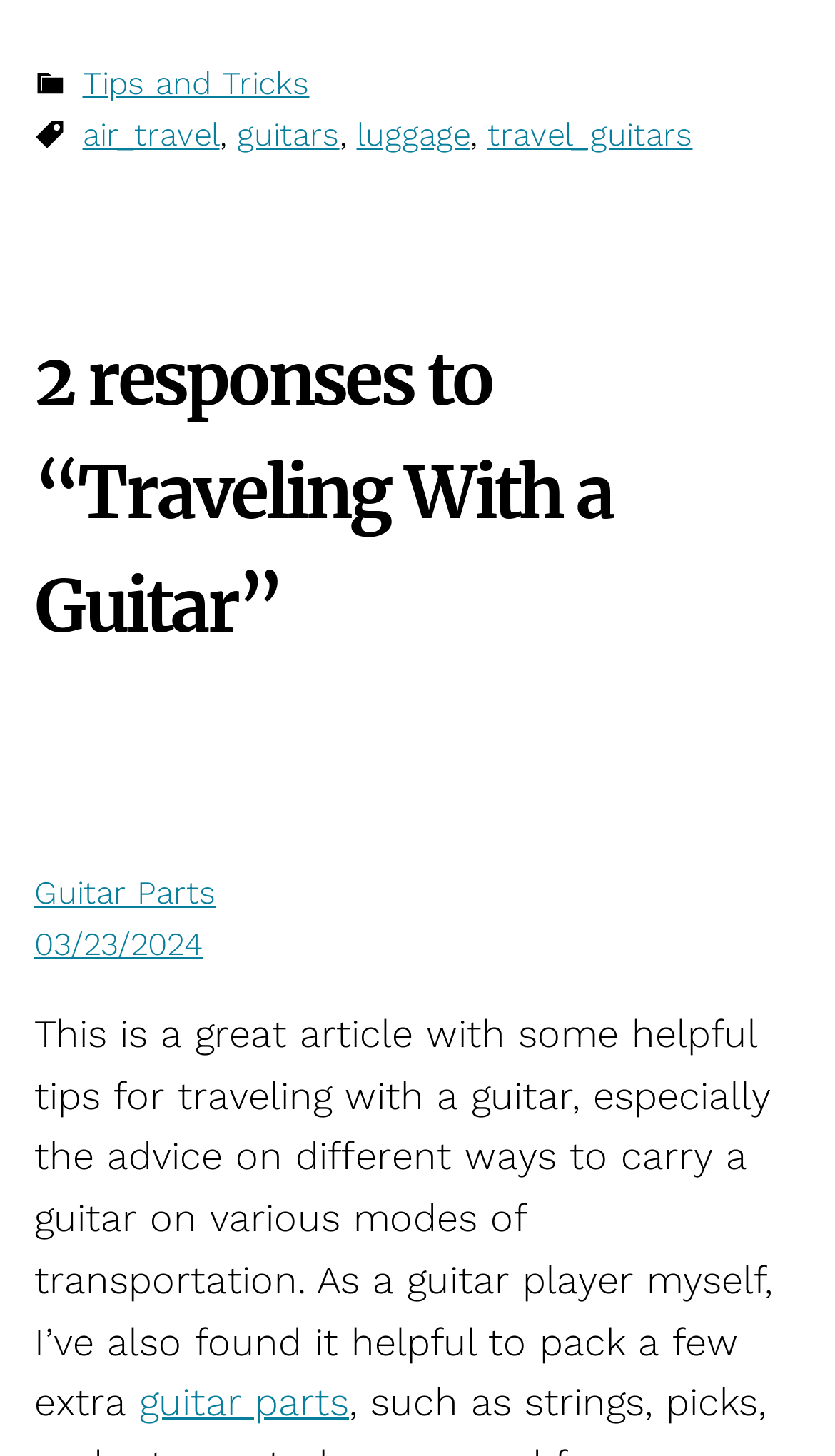Highlight the bounding box coordinates of the element that should be clicked to carry out the following instruction: "Visit 'air_travel'". The coordinates must be given as four float numbers ranging from 0 to 1, i.e., [left, top, right, bottom].

[0.099, 0.079, 0.263, 0.106]